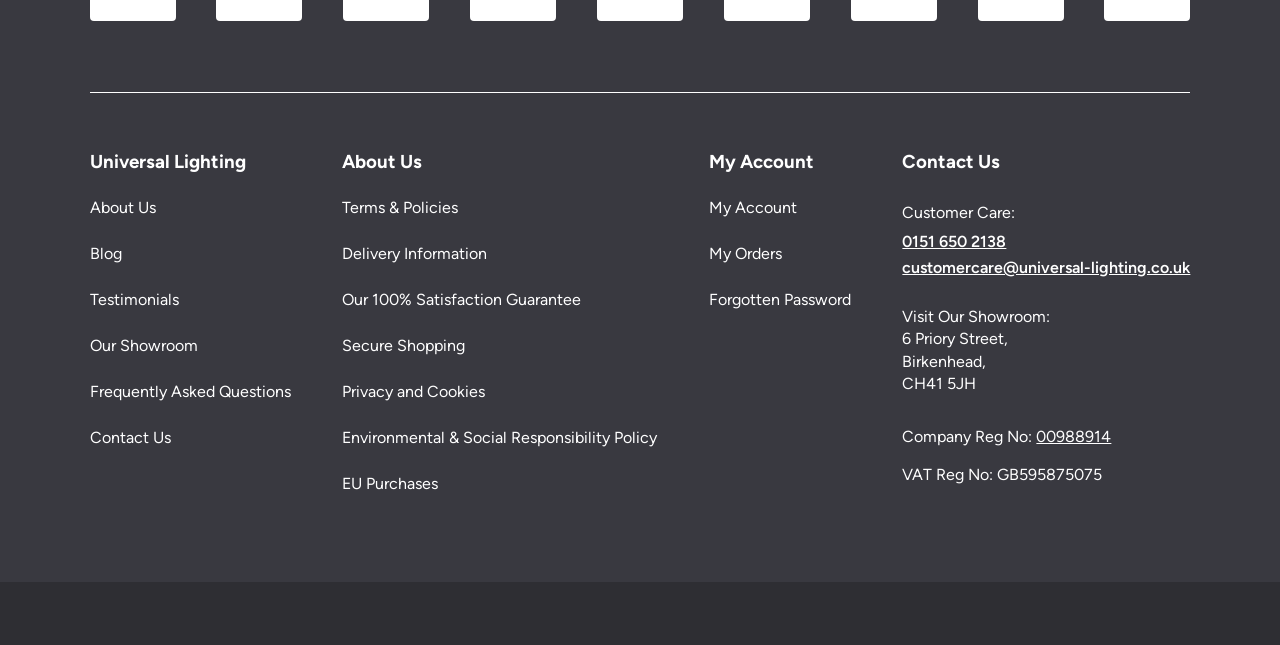What is the name of the company?
Can you provide an in-depth and detailed response to the question?

The answer can be found by looking at the heading element with the text 'Universal Lighting' at coordinates [0.07, 0.237, 0.227, 0.266]. This suggests that the company name is Universal Lighting.